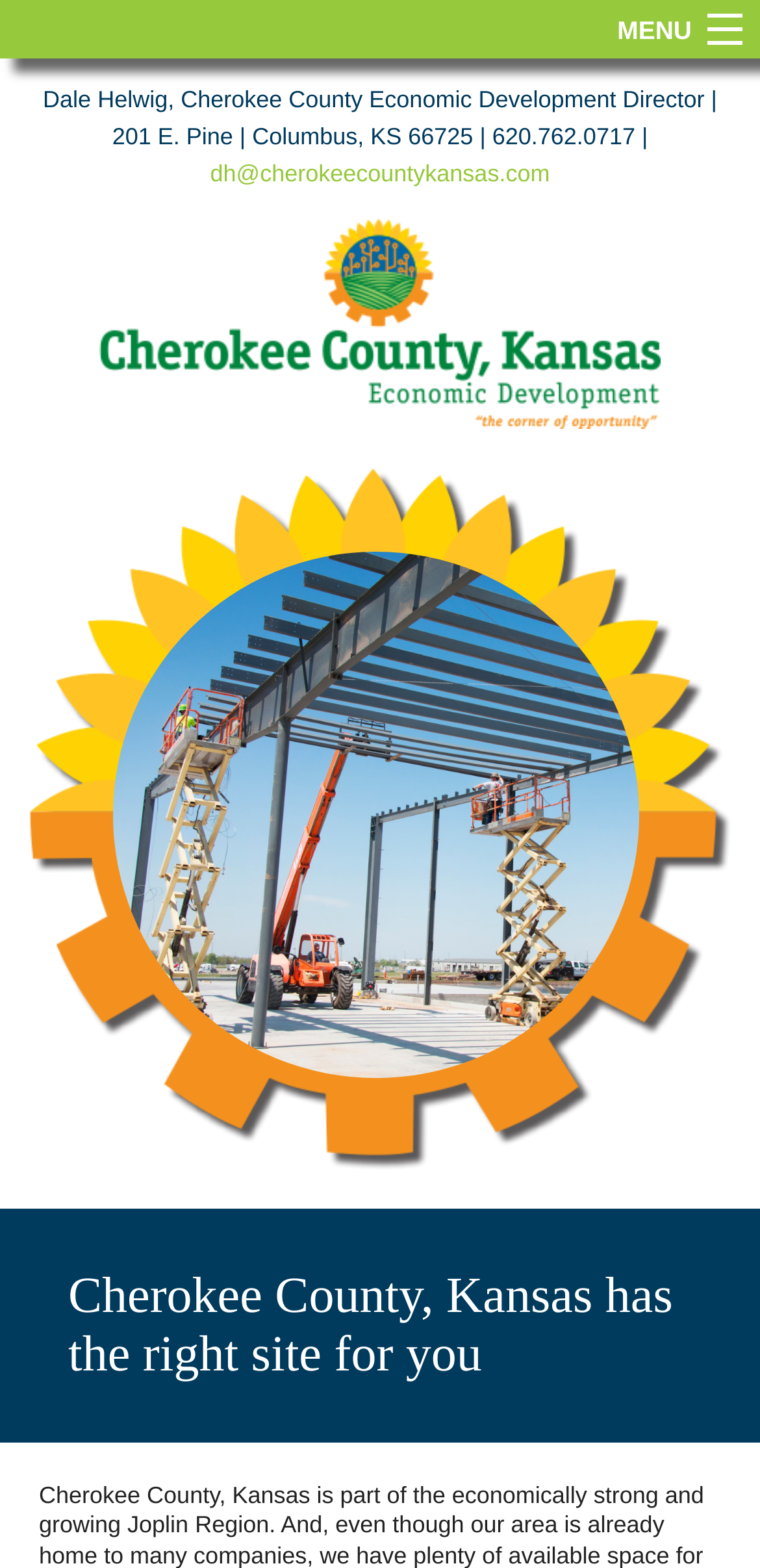Write a detailed summary of the webpage.

The webpage is about Cherokee County Economic Development, with a focus on promoting the county as a prime location for businesses and industries. At the top of the page, there is a navigation menu with 10 links, including "HOME", "FIND A SITE", "WORKFORCE & EDUCATION", and others, which are evenly spaced and span the entire width of the page.

Below the navigation menu, there is a section with the title "Cherokee County Economic Development" and a link to the same title. This section also contains an image with the same title. 

On the left side of the page, there is a block of text with the contact information of Dale Helwig, the Cherokee County Economic Development Director, including his address, phone number, and email address. The email address is a clickable link.

The main content of the page is headed by a title "Cherokee County, Kansas has the right site for you", which is located near the bottom of the page.